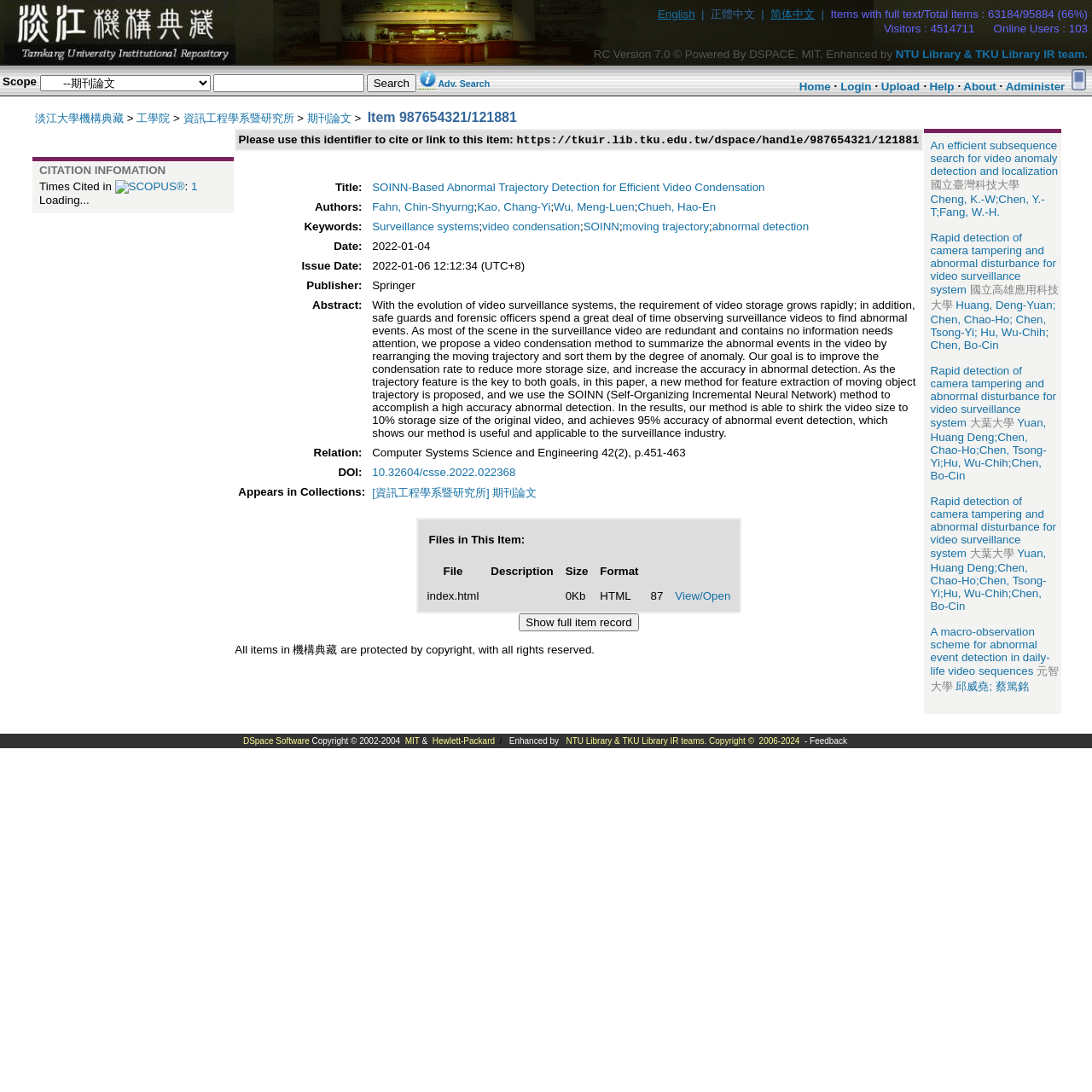What is the date of the item?
Respond to the question with a well-detailed and thorough answer.

The date of the item can be found in the main content area of the webpage, which is '2022-01-04'. This date is part of the citation information for the item.